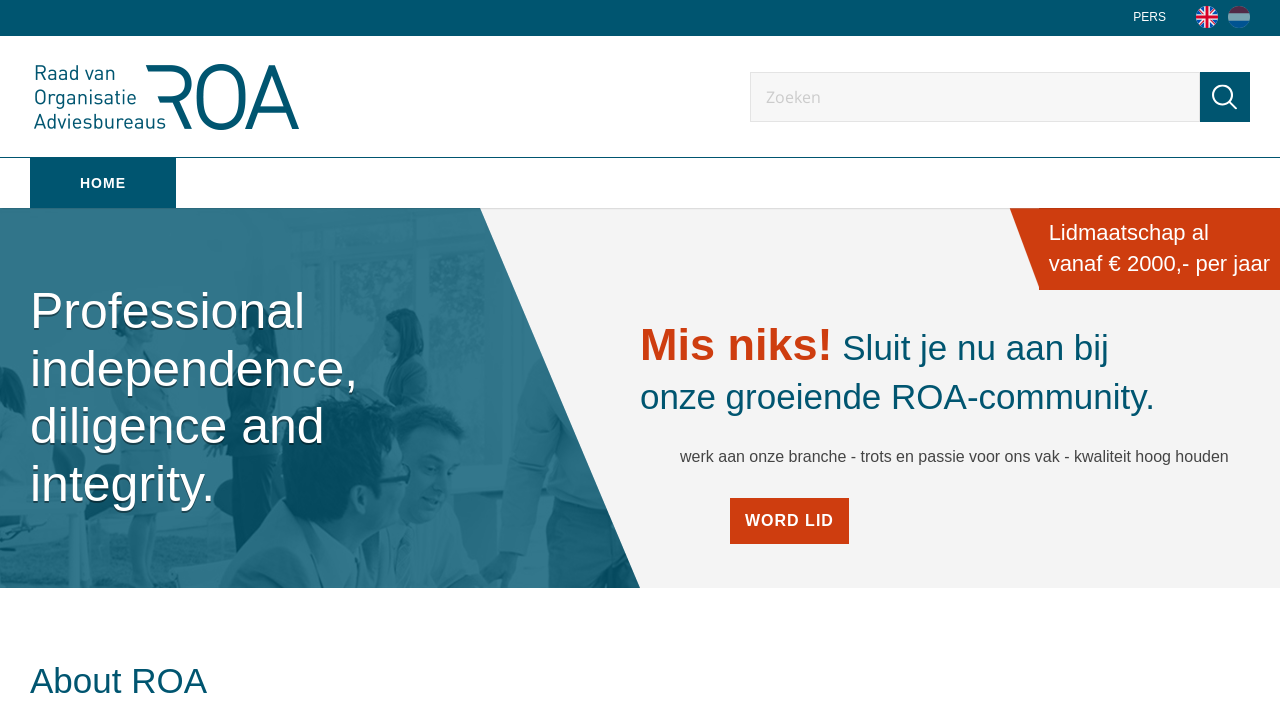Based on the image, please respond to the question with as much detail as possible:
What is the name of the community mentioned?

I found the answer by looking at the text 'Sluit je nu aan bij onze groeiende ROA-community.' which suggests that ROA-community is the name of the community being referred to.